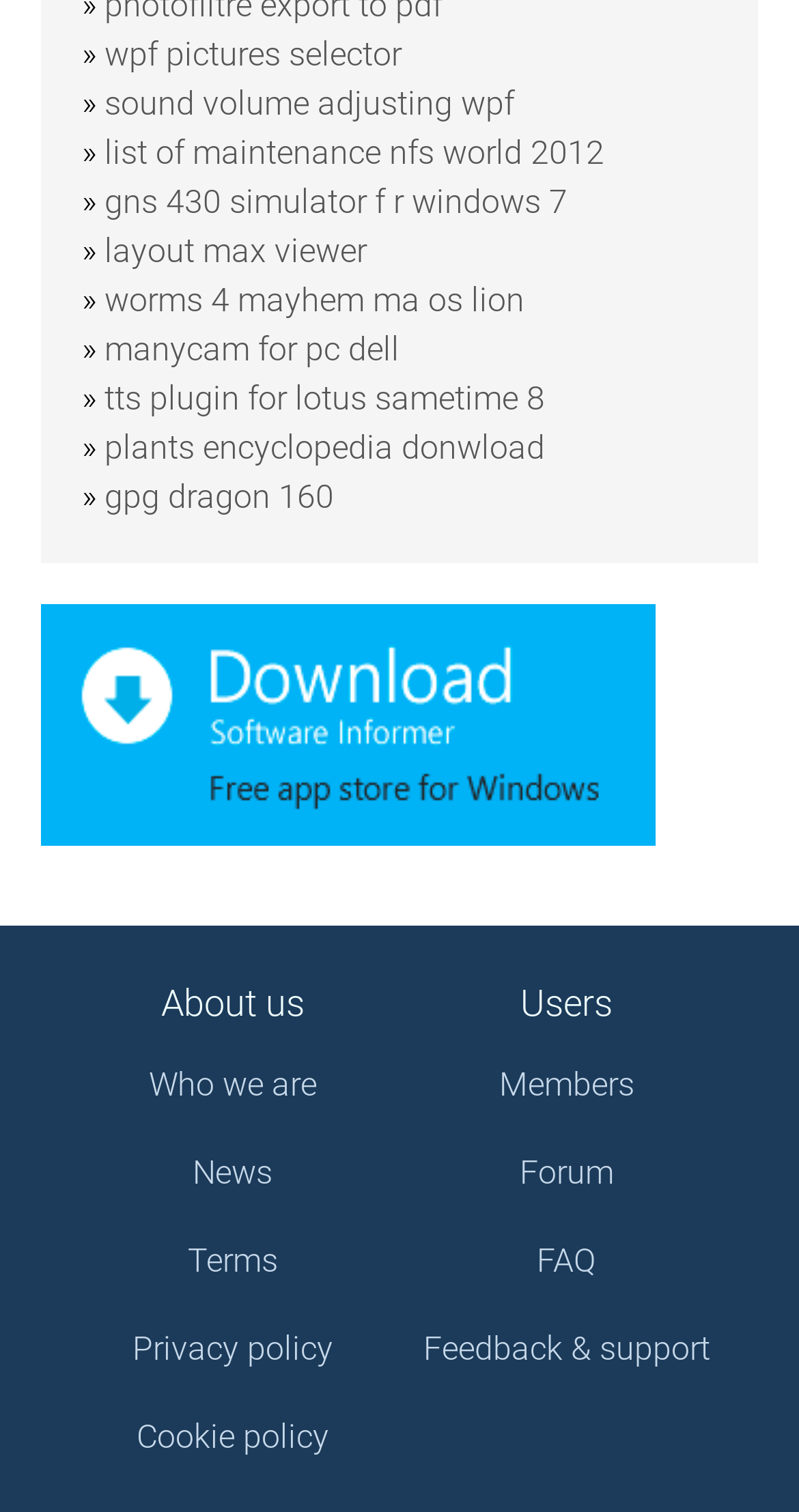Show the bounding box coordinates of the region that should be clicked to follow the instruction: "go to who we are page."

[0.186, 0.702, 0.396, 0.735]